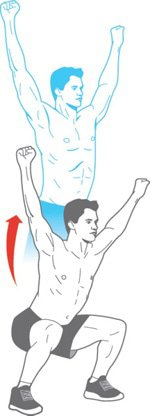Provide your answer to the question using just one word or phrase: What is the recommended number of repetitions for effective resistance training?

12